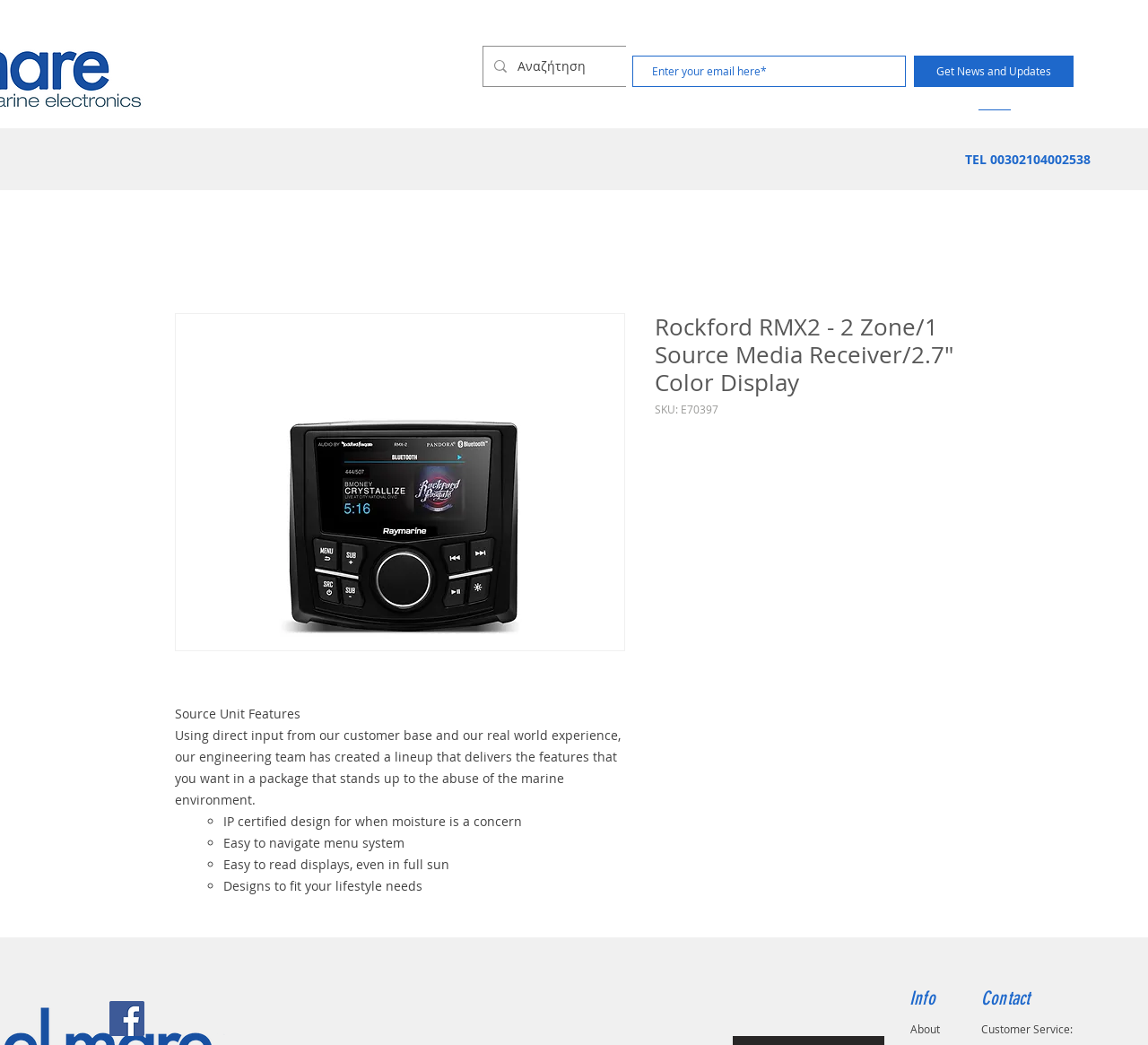Please give a succinct answer to the question in one word or phrase:
How many features are listed for the product?

4